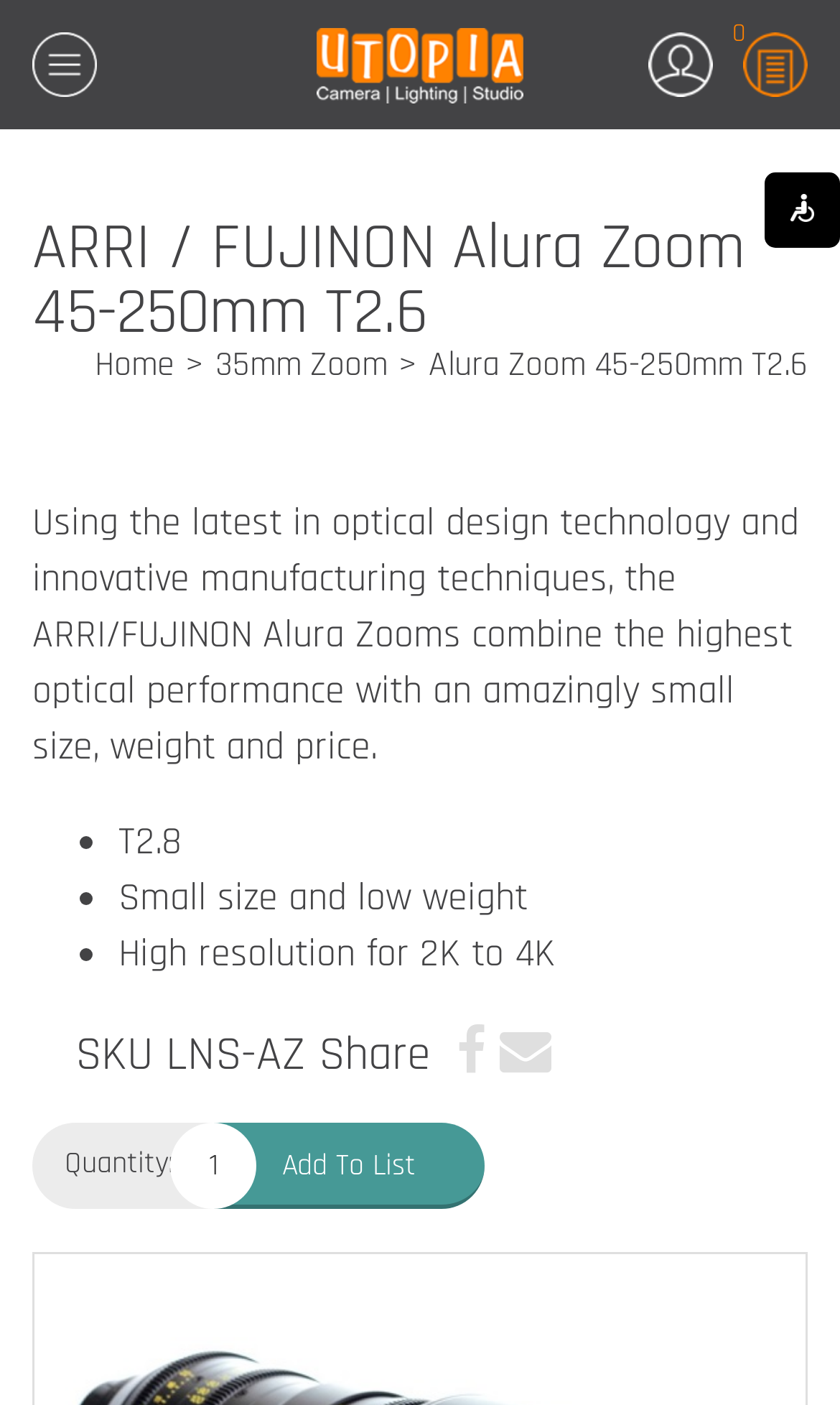Please find the bounding box coordinates of the element's region to be clicked to carry out this instruction: "Click the Add To List button".

[0.254, 0.799, 0.577, 0.86]